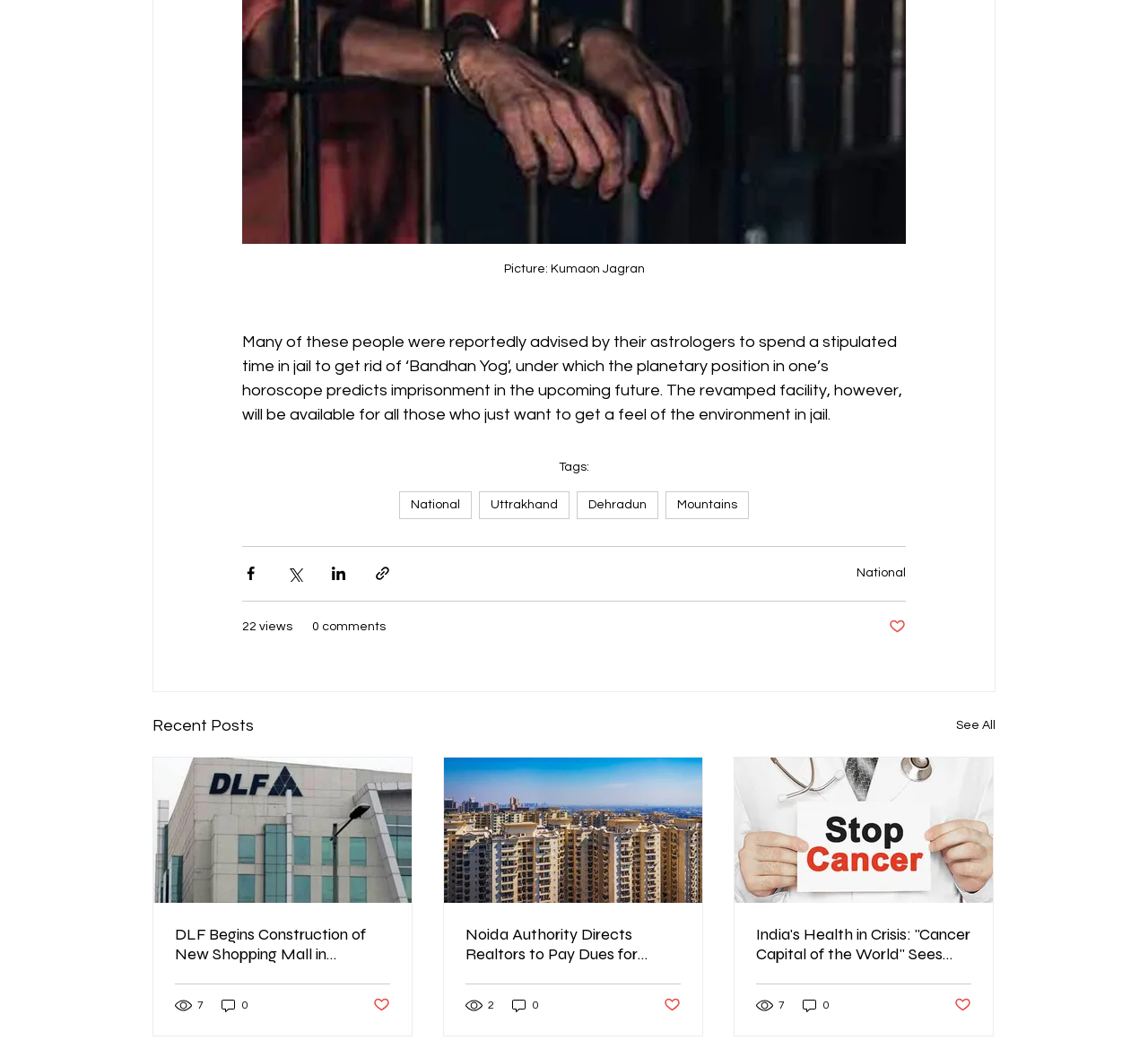How many comments does the first post have?
Look at the image and respond with a single word or a short phrase.

0 comments